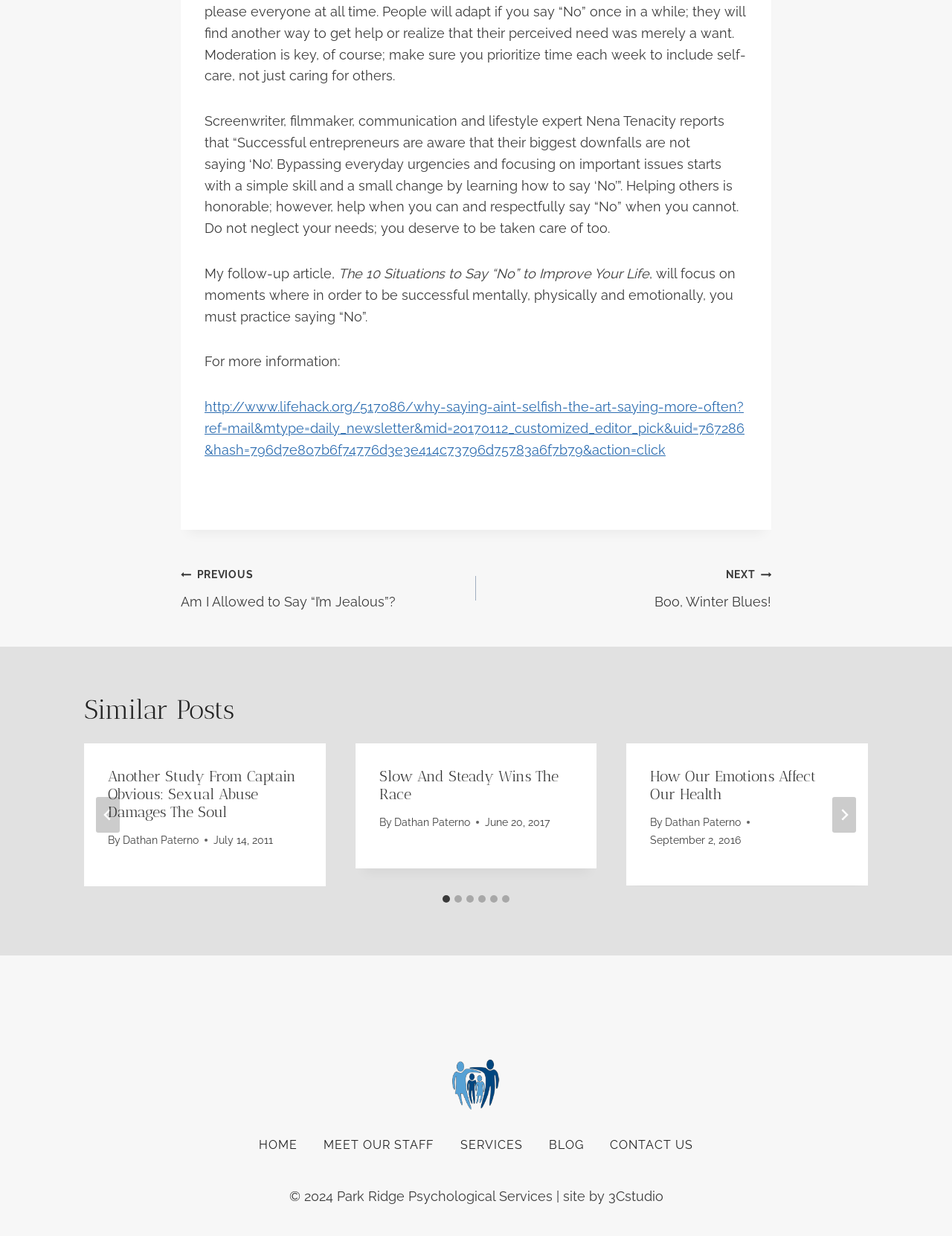Please locate the bounding box coordinates for the element that should be clicked to achieve the following instruction: "Go to the previous post 'Am I Allowed to Say “I’m Jealous”?'". Ensure the coordinates are given as four float numbers between 0 and 1, i.e., [left, top, right, bottom].

[0.19, 0.456, 0.5, 0.496]